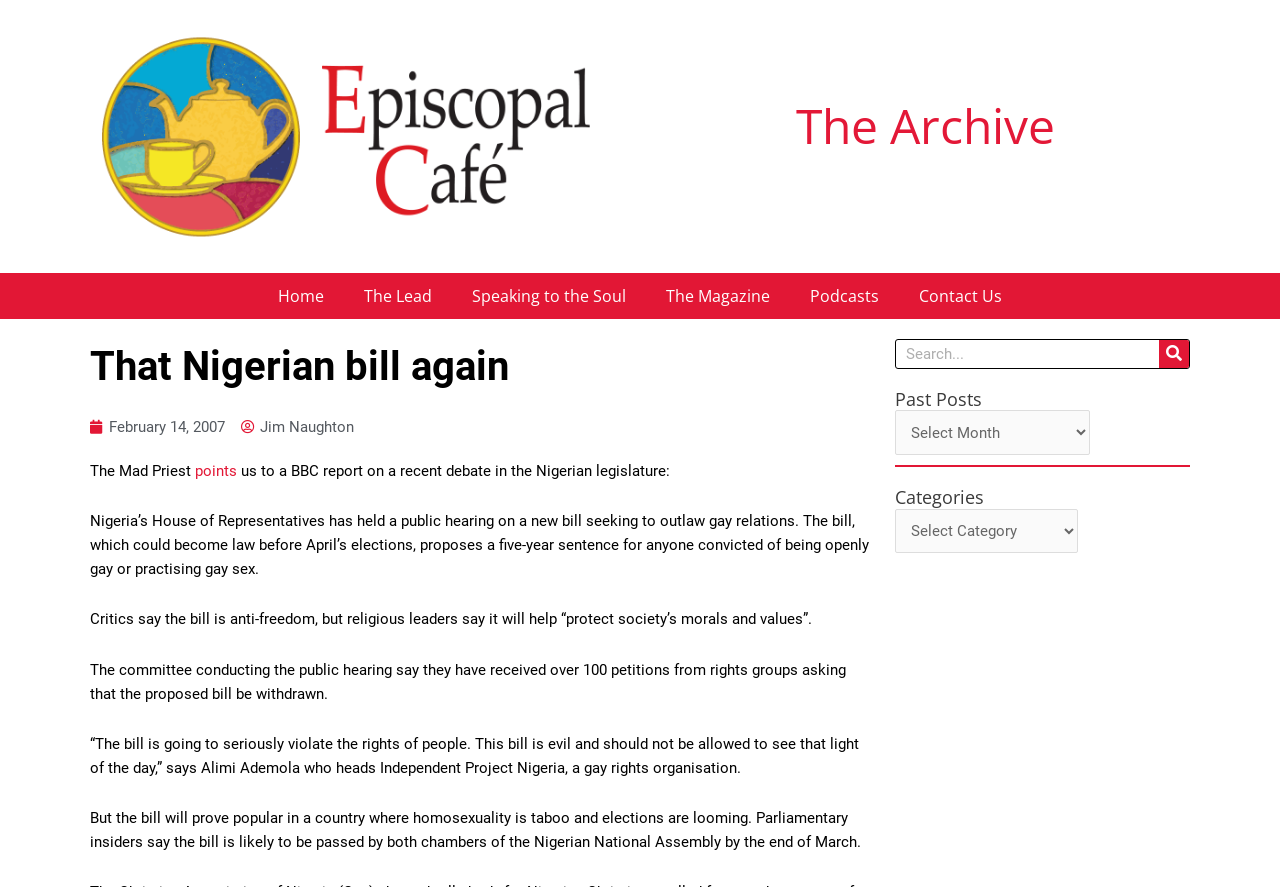Locate the bounding box coordinates of the area you need to click to fulfill this instruction: 'Click on the Home link'. The coordinates must be in the form of four float numbers ranging from 0 to 1: [left, top, right, bottom].

[0.202, 0.308, 0.269, 0.359]